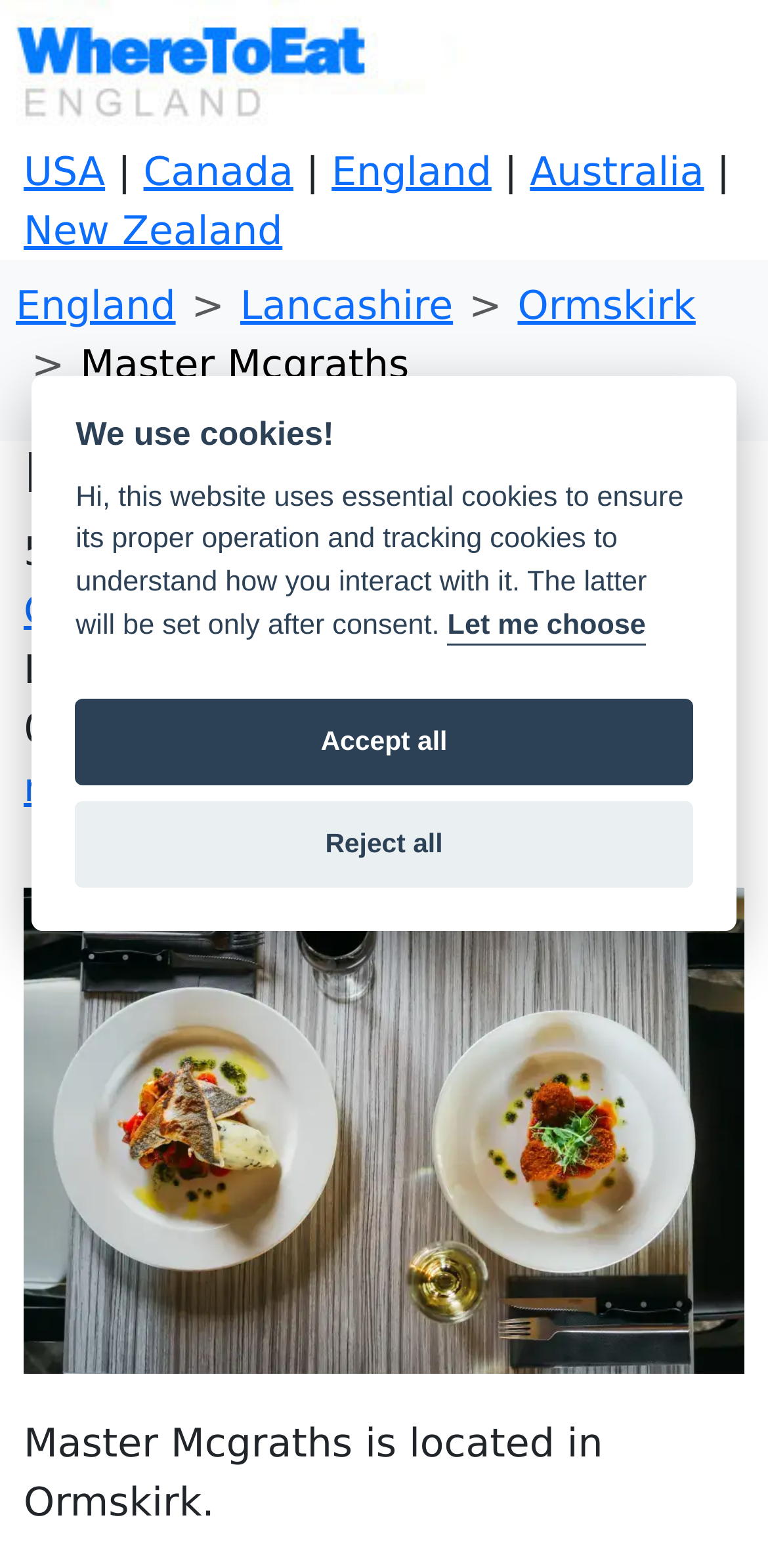Analyze the image and provide a detailed answer to the question: Where is Master Mcgraths located?

I found the location by examining the breadcrumb navigation and the static text elements on the webpage. The breadcrumb navigation shows the location as 'England > Lancashire > Ormskirk', and the static text element below the breadcrumb navigation also mentions 'Ormskirk, Lancashire'.